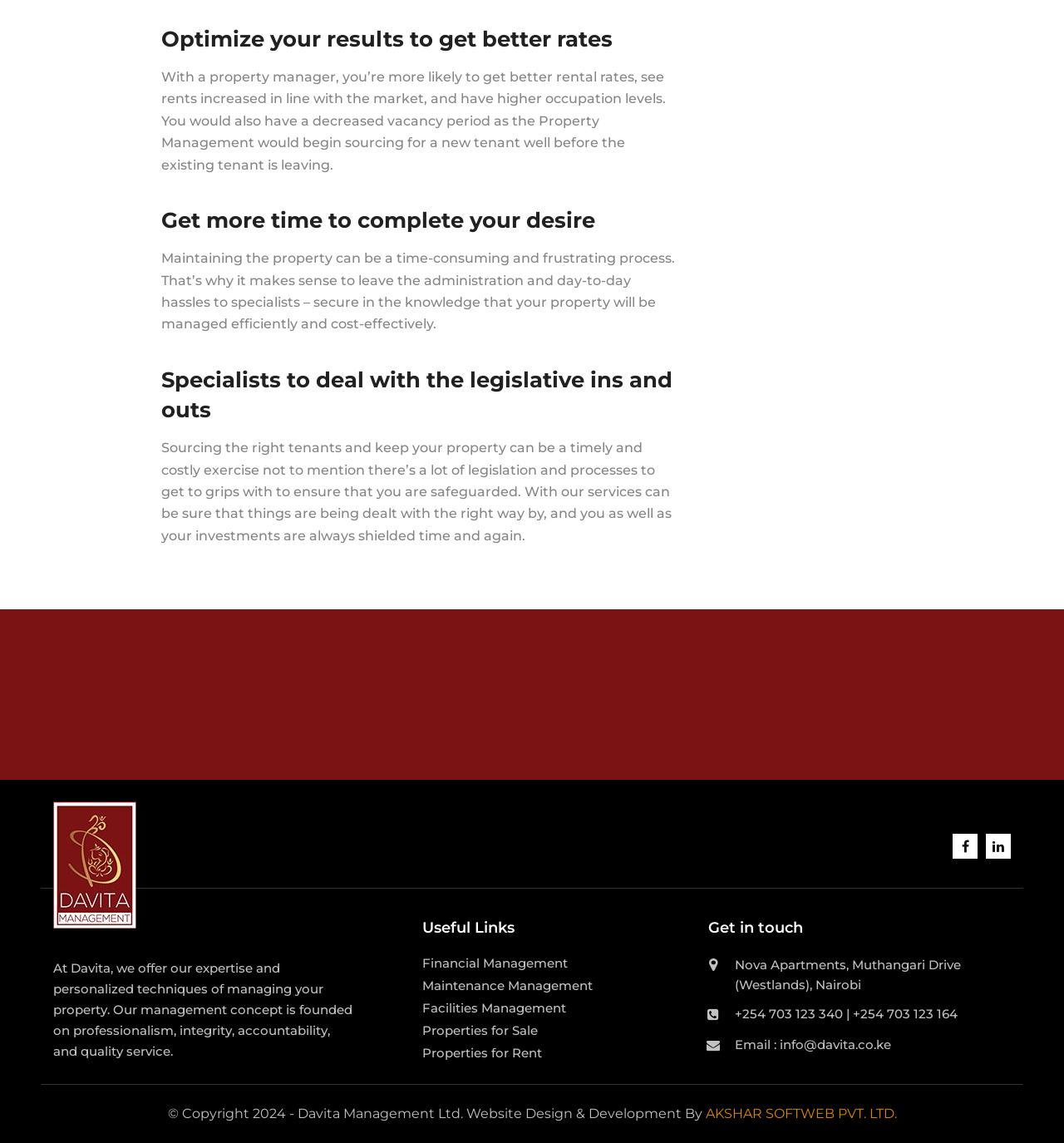Identify the bounding box of the UI element that matches this description: "Linkedin".

[0.927, 0.729, 0.95, 0.751]